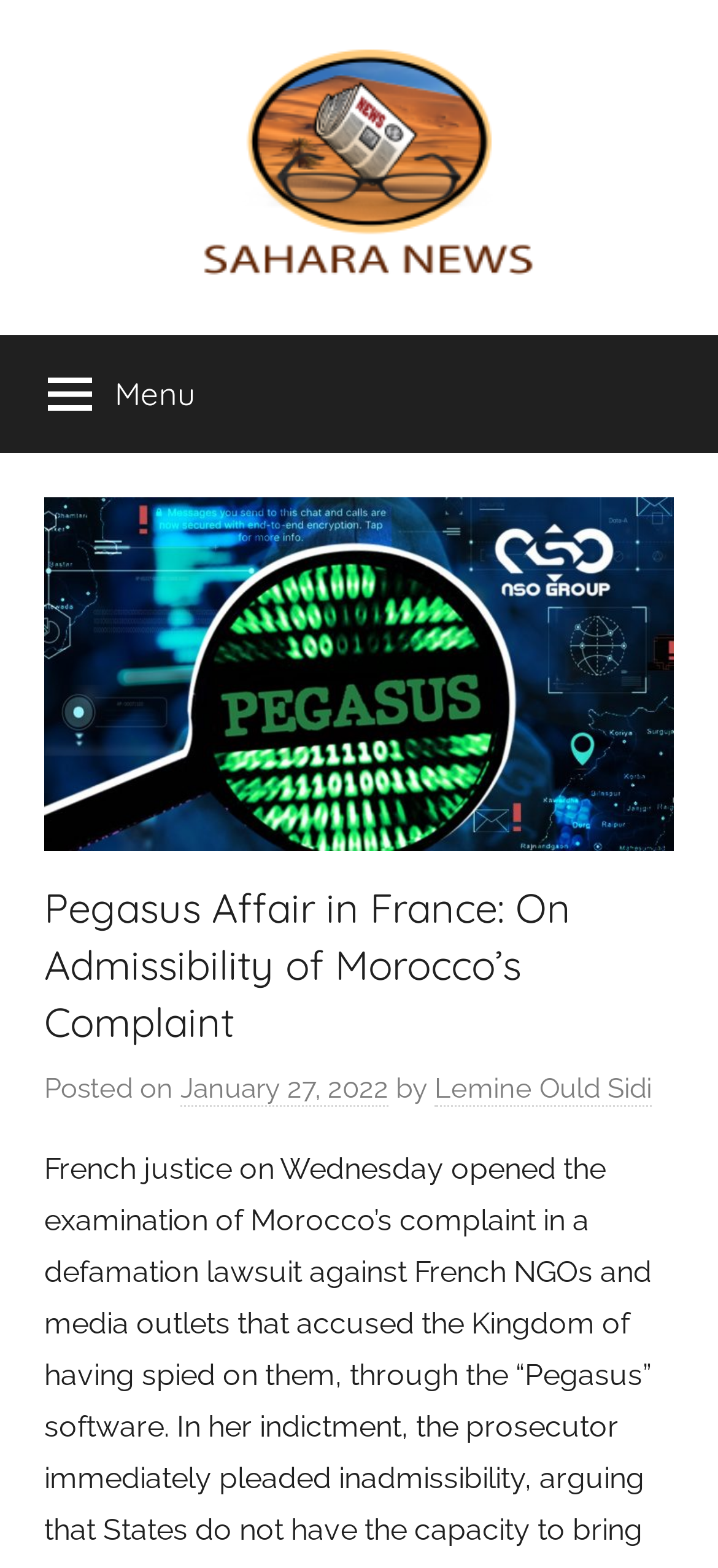Give a one-word or one-phrase response to the question:
Is the menu expanded?

No